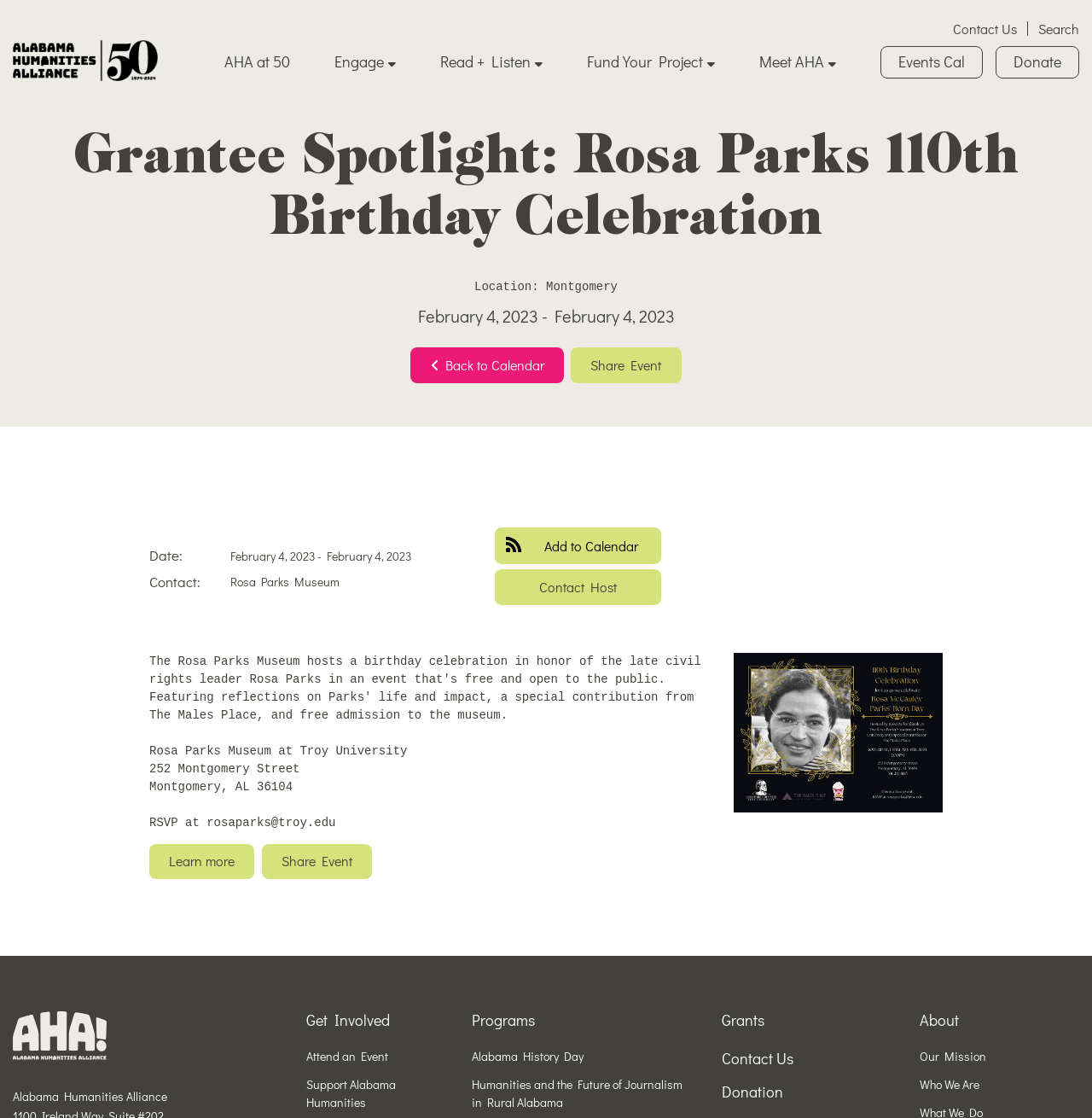Answer the question below in one word or phrase:
What is the name of the museum hosting the event?

Rosa Parks Museum